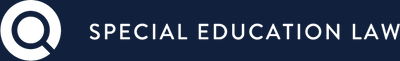Explain the image thoroughly, highlighting all key elements.

The image features the logo for "Special Education Law," prominently displayed. The design includes a circular emblem adjacent to the text, which conveys a modern and professional aesthetic. The color scheme utilizes a deep navy background paired with bold white lettering, emphasizing clarity and accessibility. This visual representation is likely intended to reinforce the importance of legal advocacy and resources available for special education issues, aligning with the overarching theme of the content related to Antonio v. Boston Public Schools.